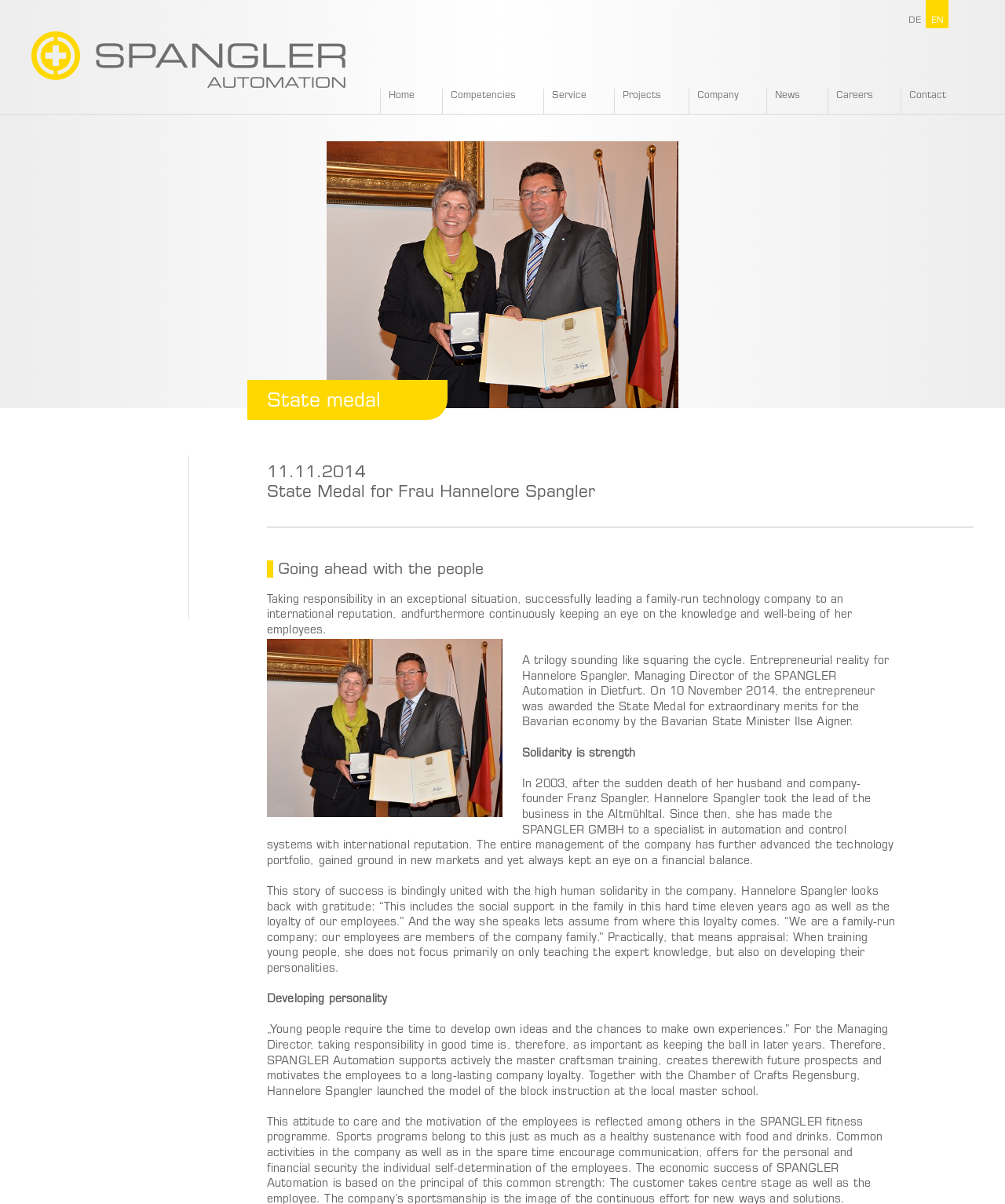What is the name of the person who received the State Medal?
Look at the screenshot and respond with a single word or phrase.

Frau Hannelore Spangler